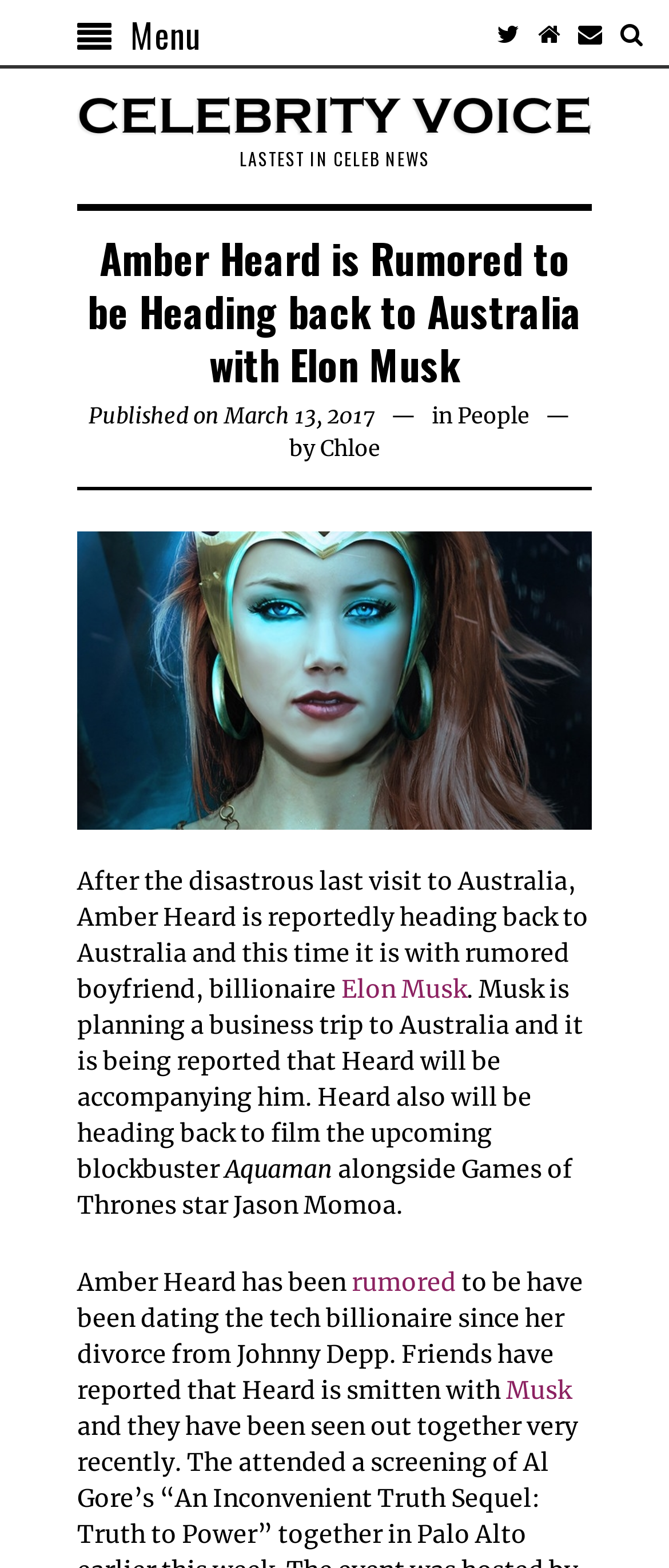Locate the bounding box coordinates of the clickable area needed to fulfill the instruction: "Check the latest celebrity news".

[0.115, 0.094, 0.885, 0.108]